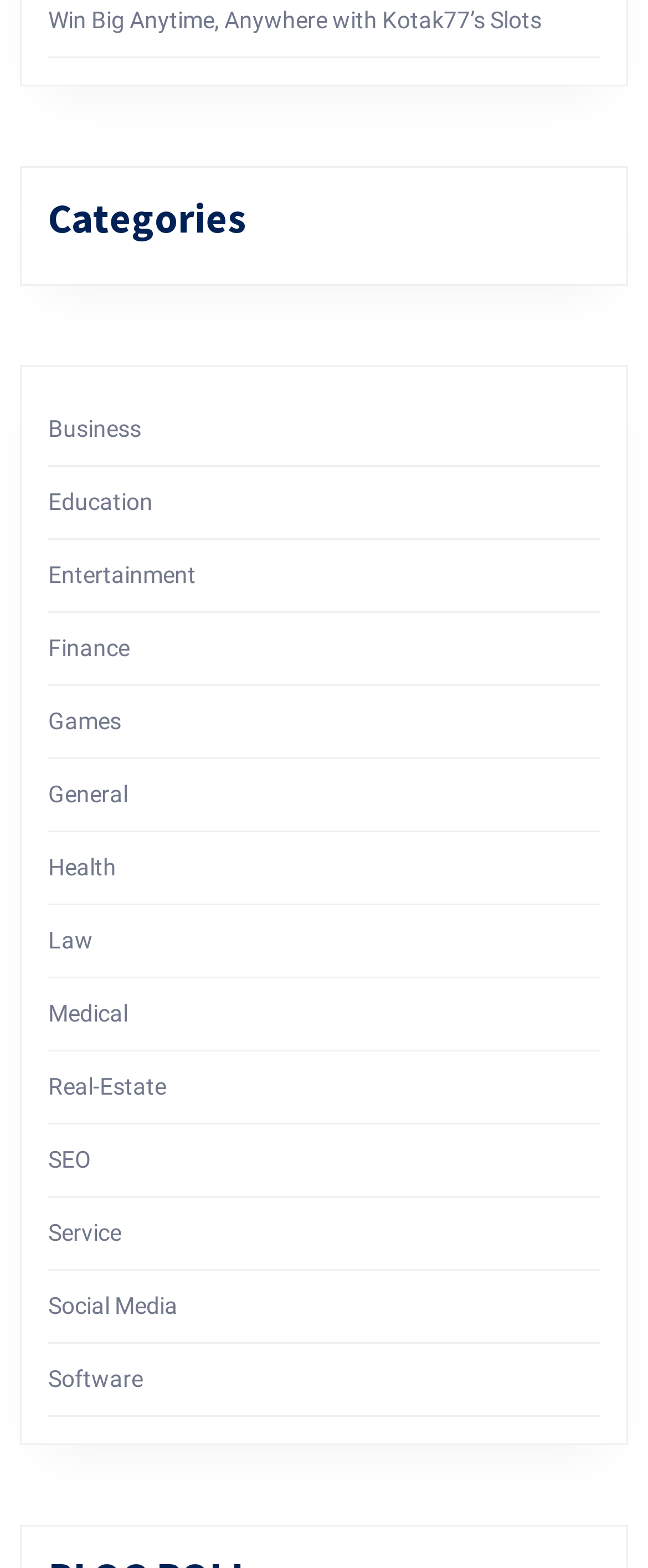Highlight the bounding box coordinates of the region I should click on to meet the following instruction: "View the 'Games' page".

[0.074, 0.451, 0.187, 0.468]